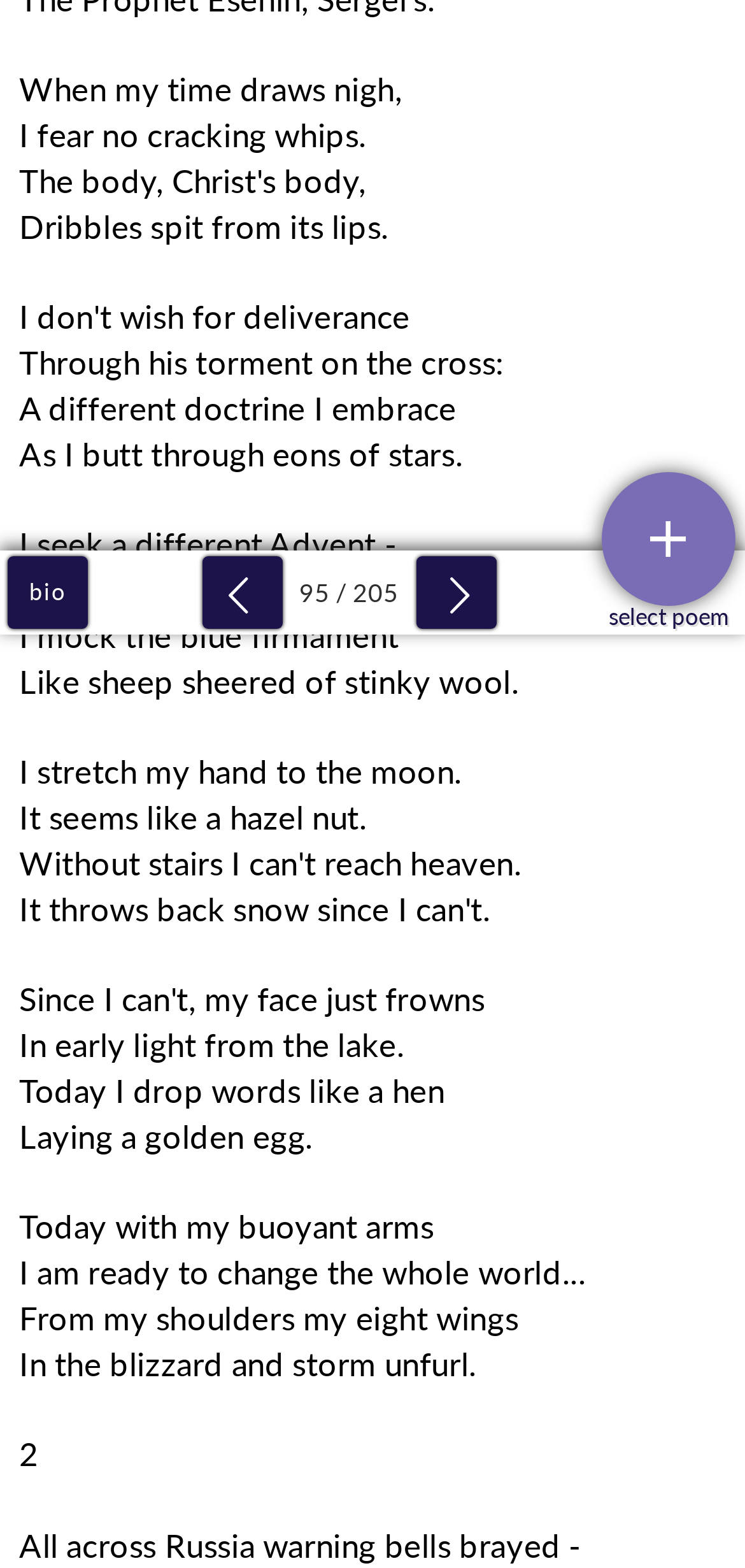Extract the bounding box coordinates for the UI element described as: "name="s" placeholder="Search..." title="Search for:"".

None